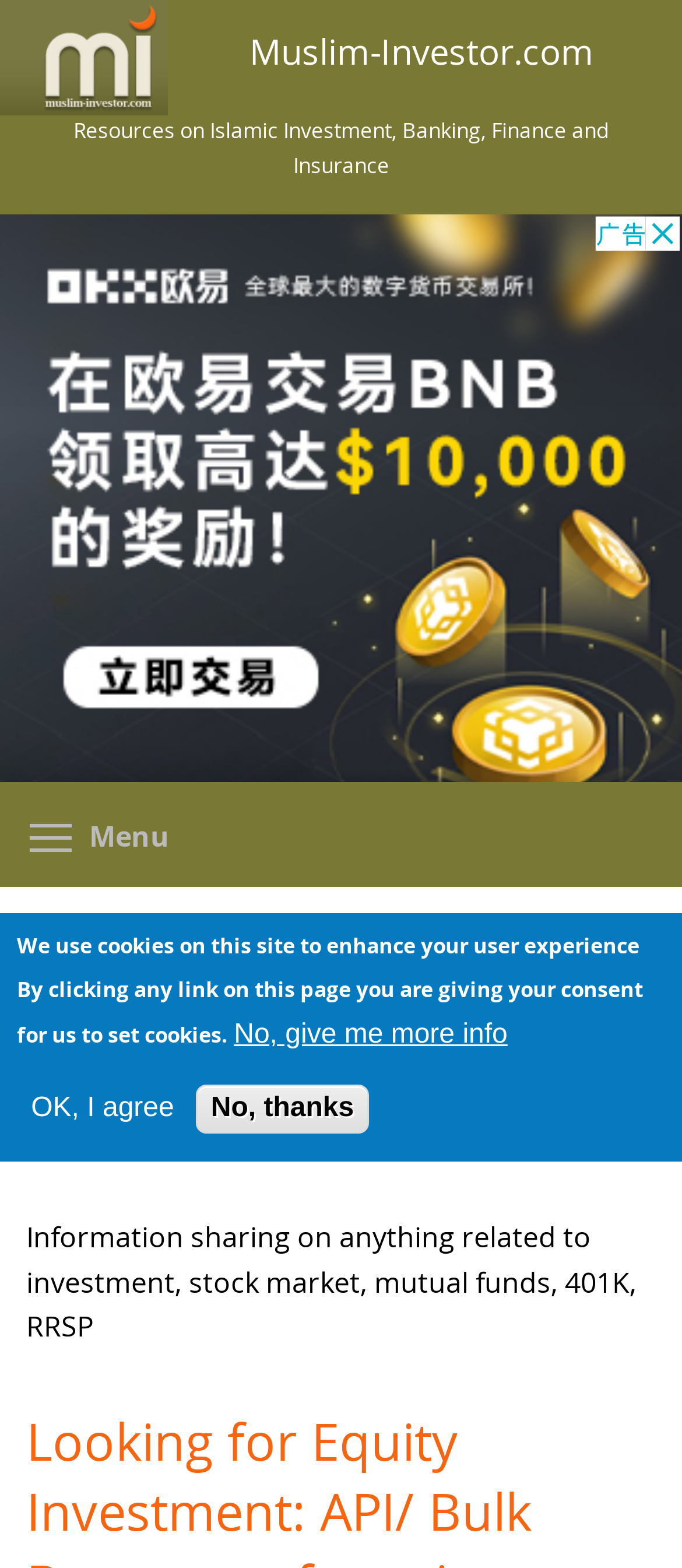Carefully examine the image and provide an in-depth answer to the question: What type of information is shared in the 'Discussions' section?

Based on the context and the link's position in the navigation section, it is likely that the 'Discussions' section is for sharing information related to investment, such as stock market, mutual funds, 401K, RRSP, and other investment-related topics.